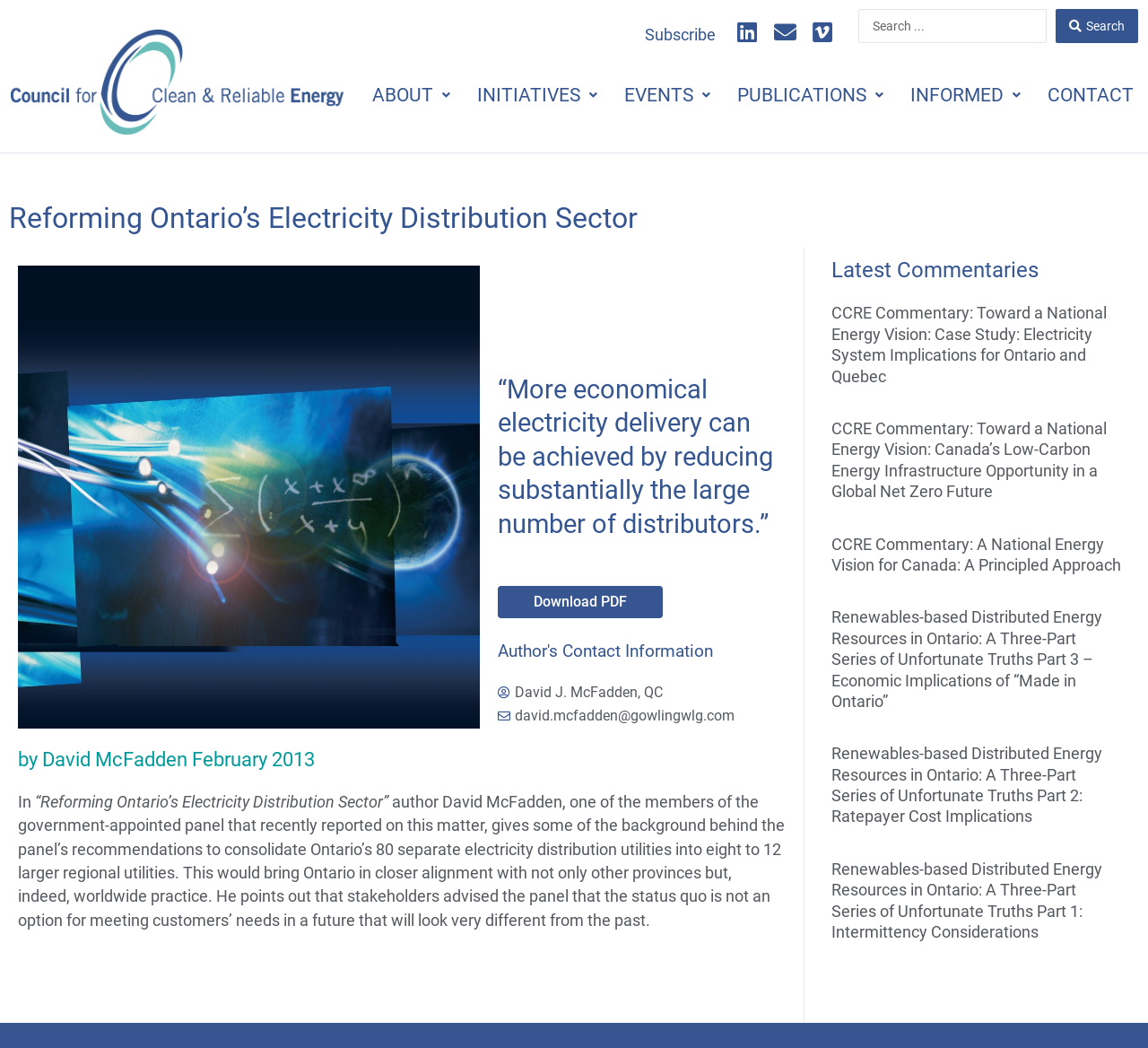Utilize the information from the image to answer the question in detail:
How many separate electricity distribution utilities are there in Ontario?

I found the answer by reading the text in the main content section which states that the government-appointed panel recommended consolidating Ontario's 80 separate electricity distribution utilities into eight to 12 larger regional utilities.